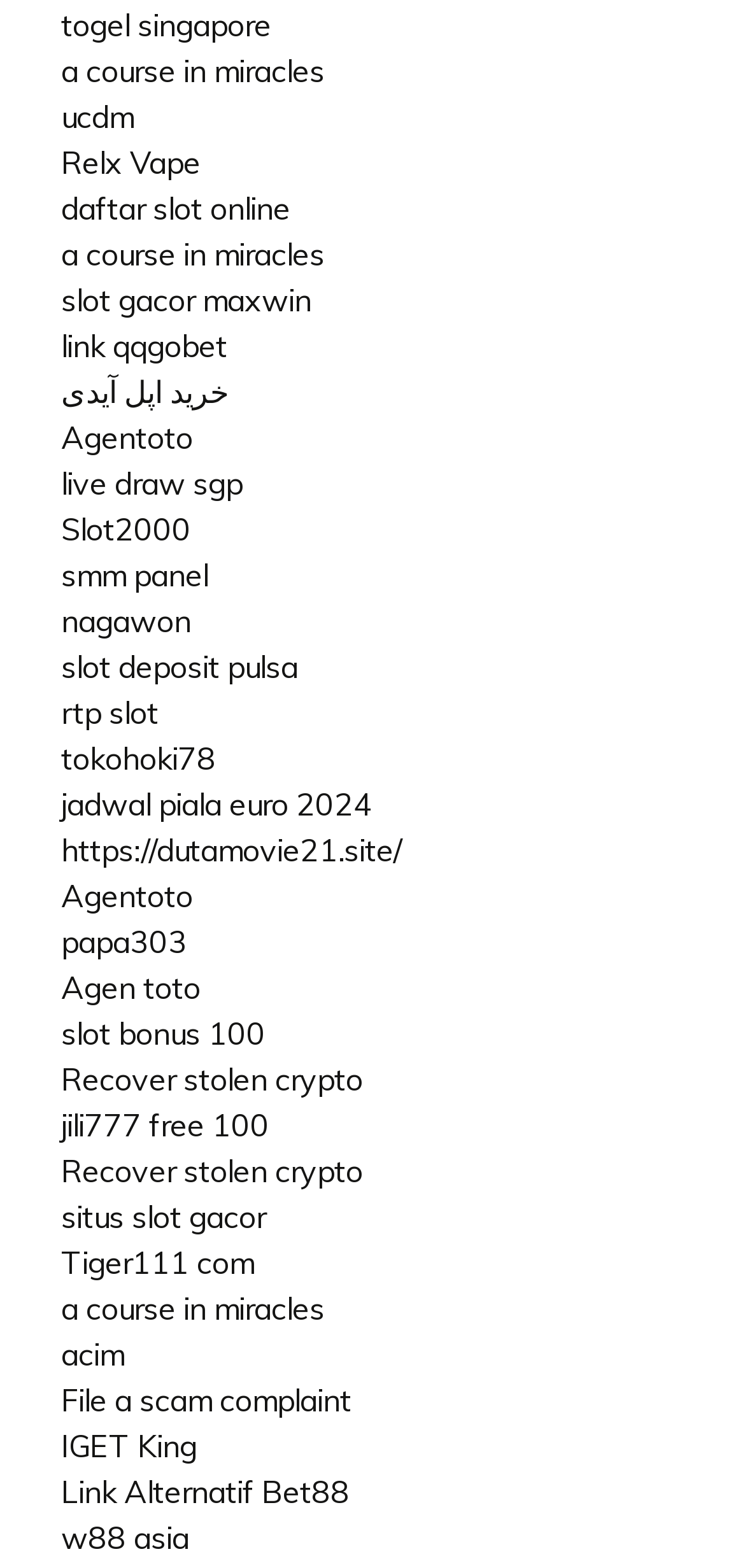Locate the bounding box coordinates of the element I should click to achieve the following instruction: "Go to the w88 asia website".

[0.082, 0.968, 0.254, 0.992]